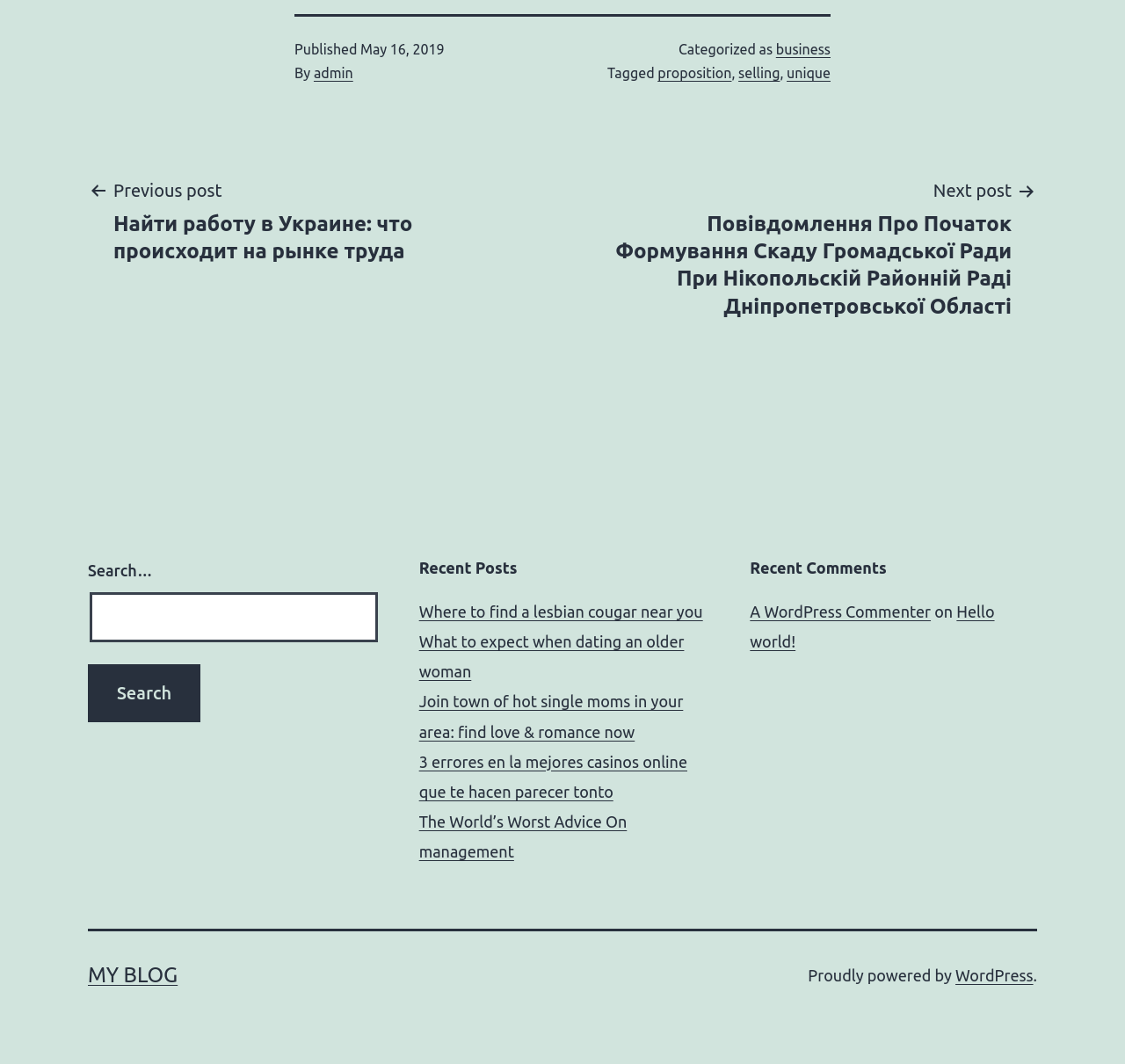What is the platform powering the blog?
Please provide a single word or phrase based on the screenshot.

WordPress